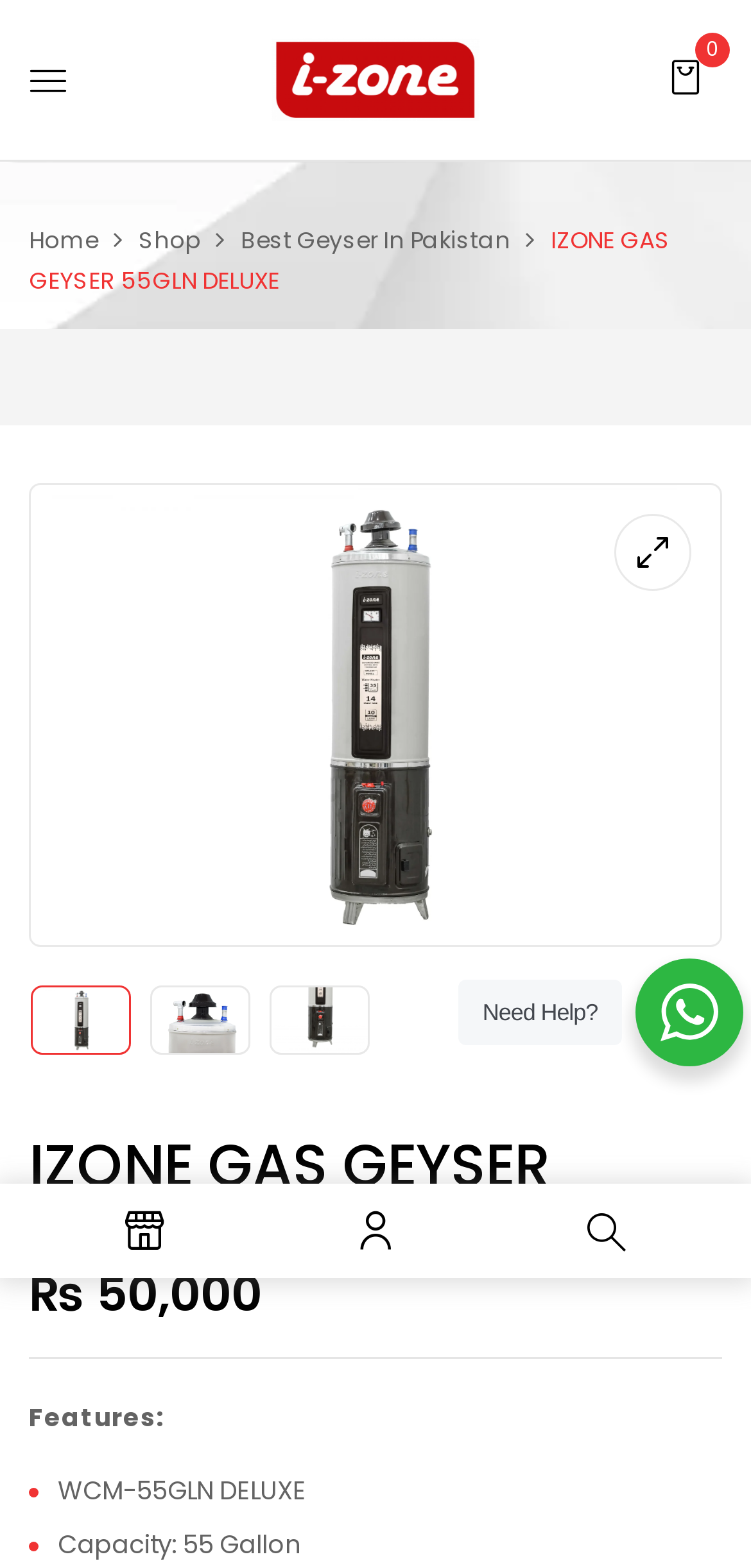Provide the bounding box coordinates of the HTML element this sentence describes: "Home". The bounding box coordinates consist of four float numbers between 0 and 1, i.e., [left, top, right, bottom].

[0.038, 0.142, 0.131, 0.163]